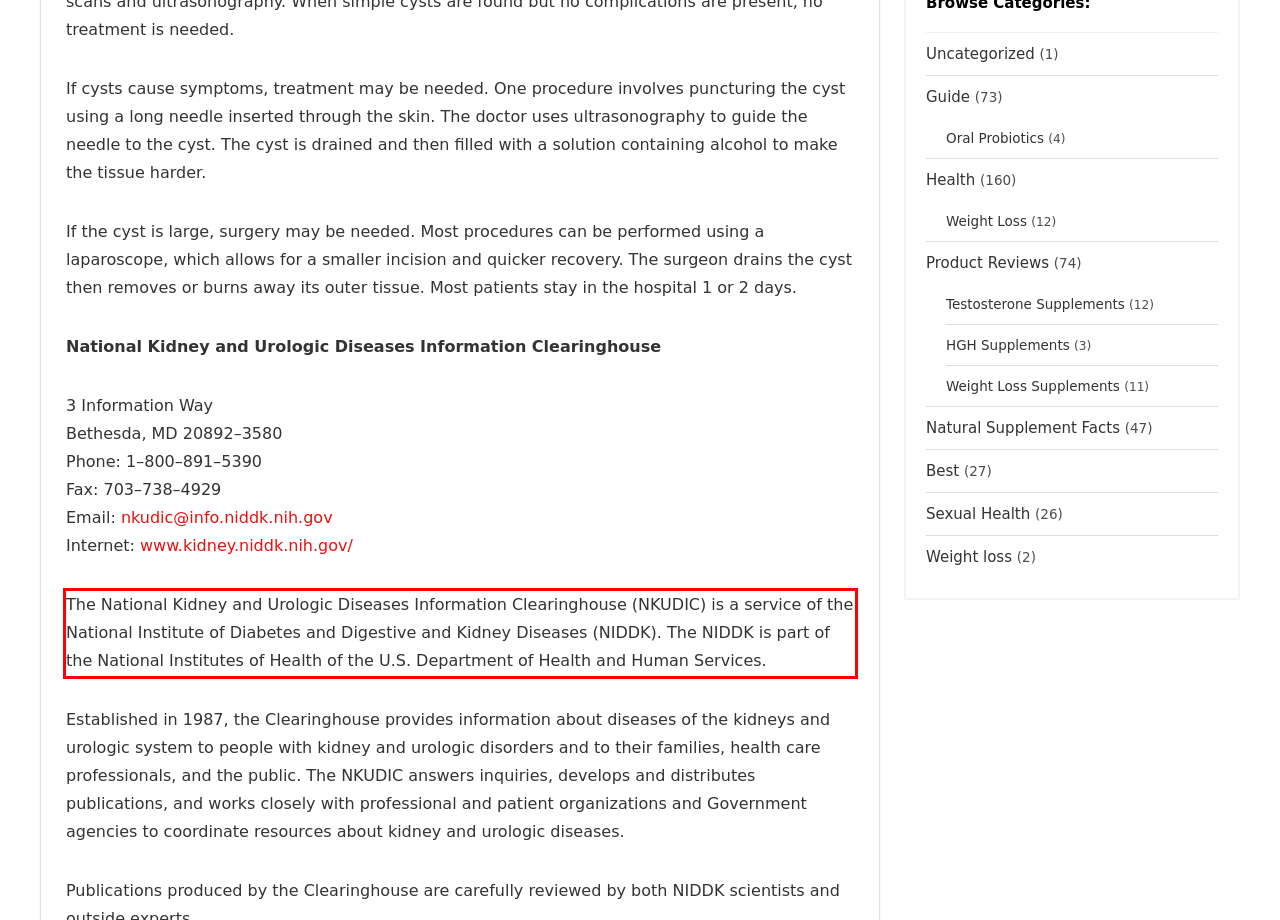Using the provided screenshot of a webpage, recognize the text inside the red rectangle bounding box by performing OCR.

The National Kidney and Urologic Diseases Information Clearinghouse (NKUDIC) is a service of the National Institute of Diabetes and Digestive and Kidney Diseases (NIDDK). The NIDDK is part of the National Institutes of Health of the U.S. Department of Health and Human Services.